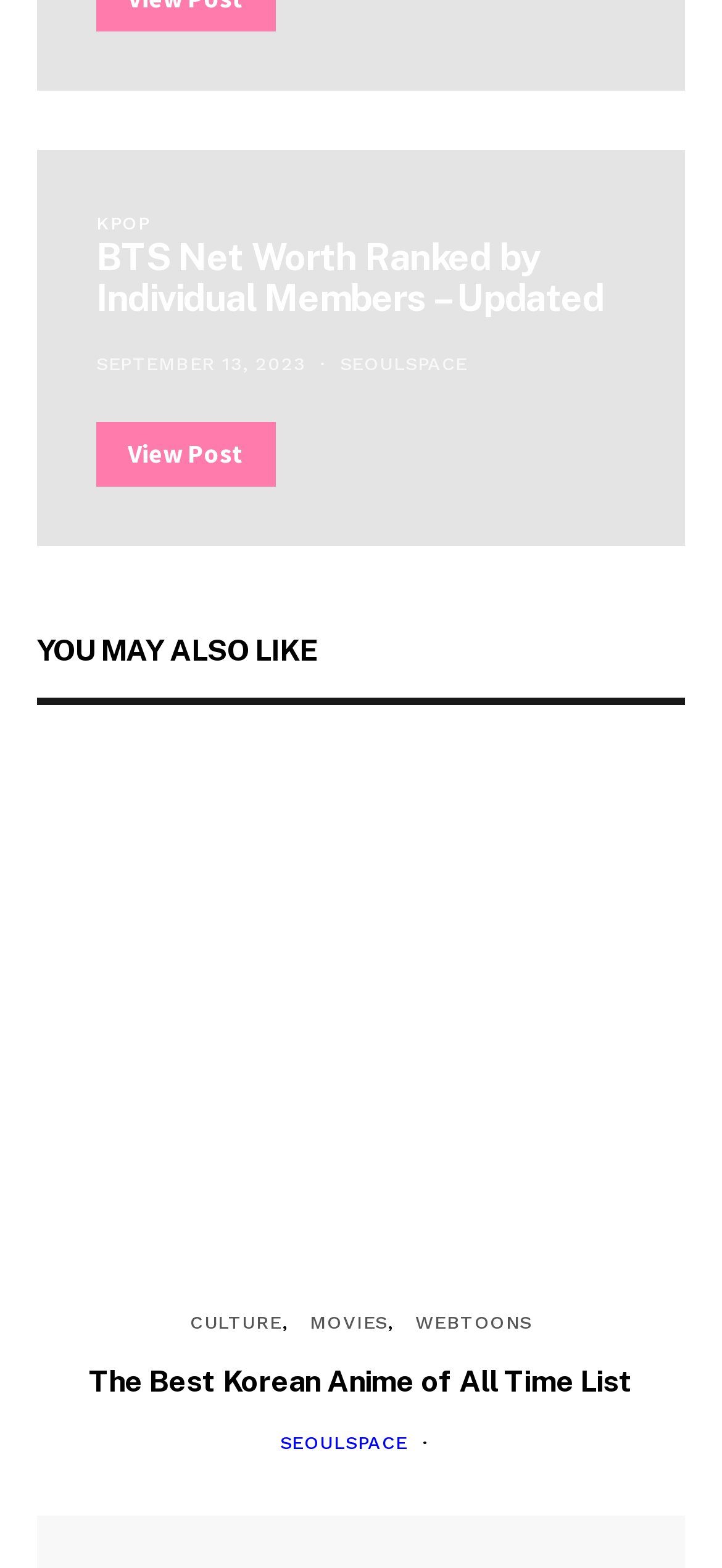What is the topic of the recommended article?
Craft a detailed and extensive response to the question.

The heading 'The Best Korean Anime of All Time List' is present in the recommended article section, which suggests that the topic of the recommended article is about Korean Anime.